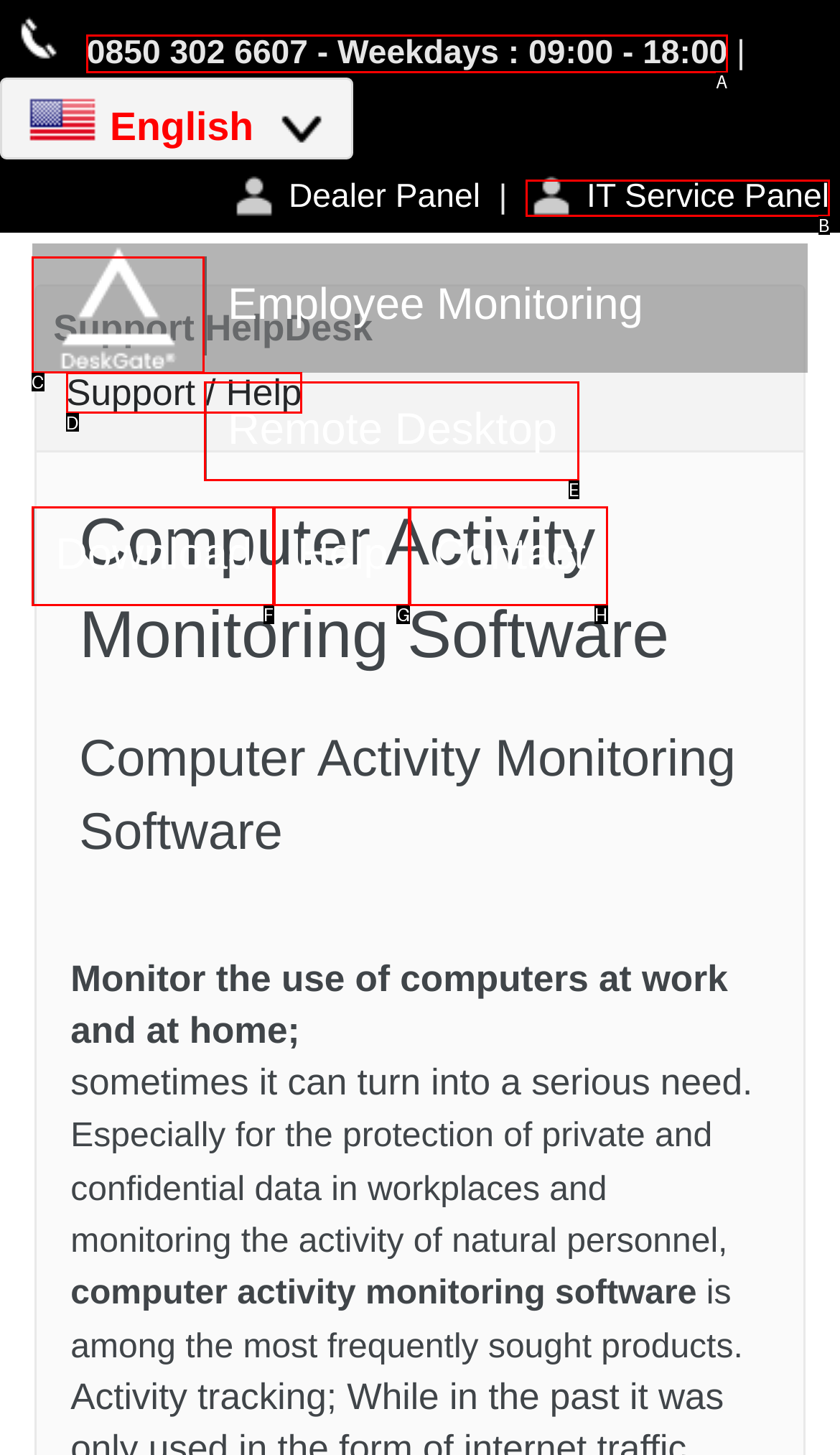Determine the letter of the element I should select to fulfill the following instruction: Call the phone number. Just provide the letter.

A